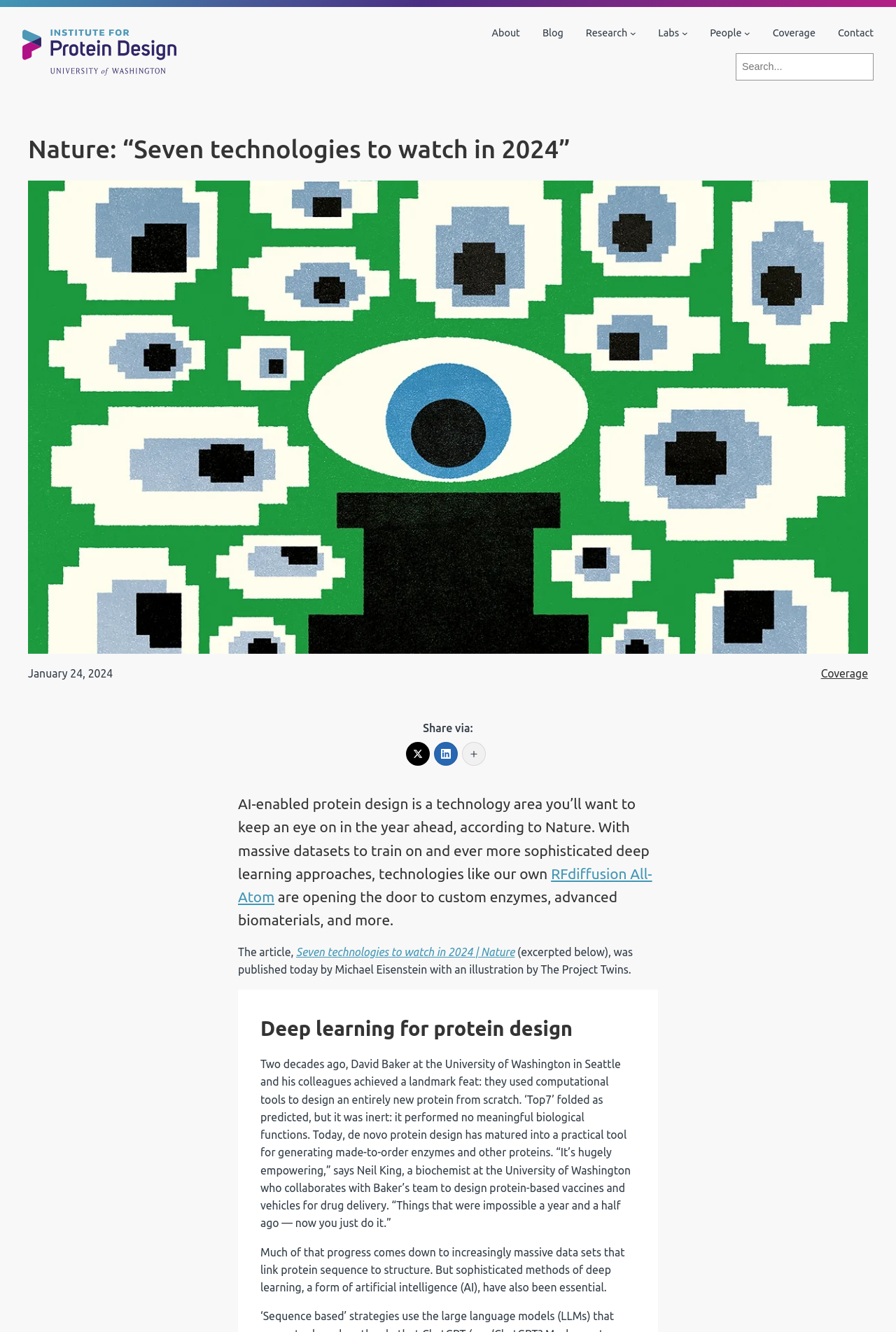Identify the bounding box coordinates of the clickable region necessary to fulfill the following instruction: "Contact the institute". The bounding box coordinates should be four float numbers between 0 and 1, i.e., [left, top, right, bottom].

[0.935, 0.019, 0.975, 0.031]